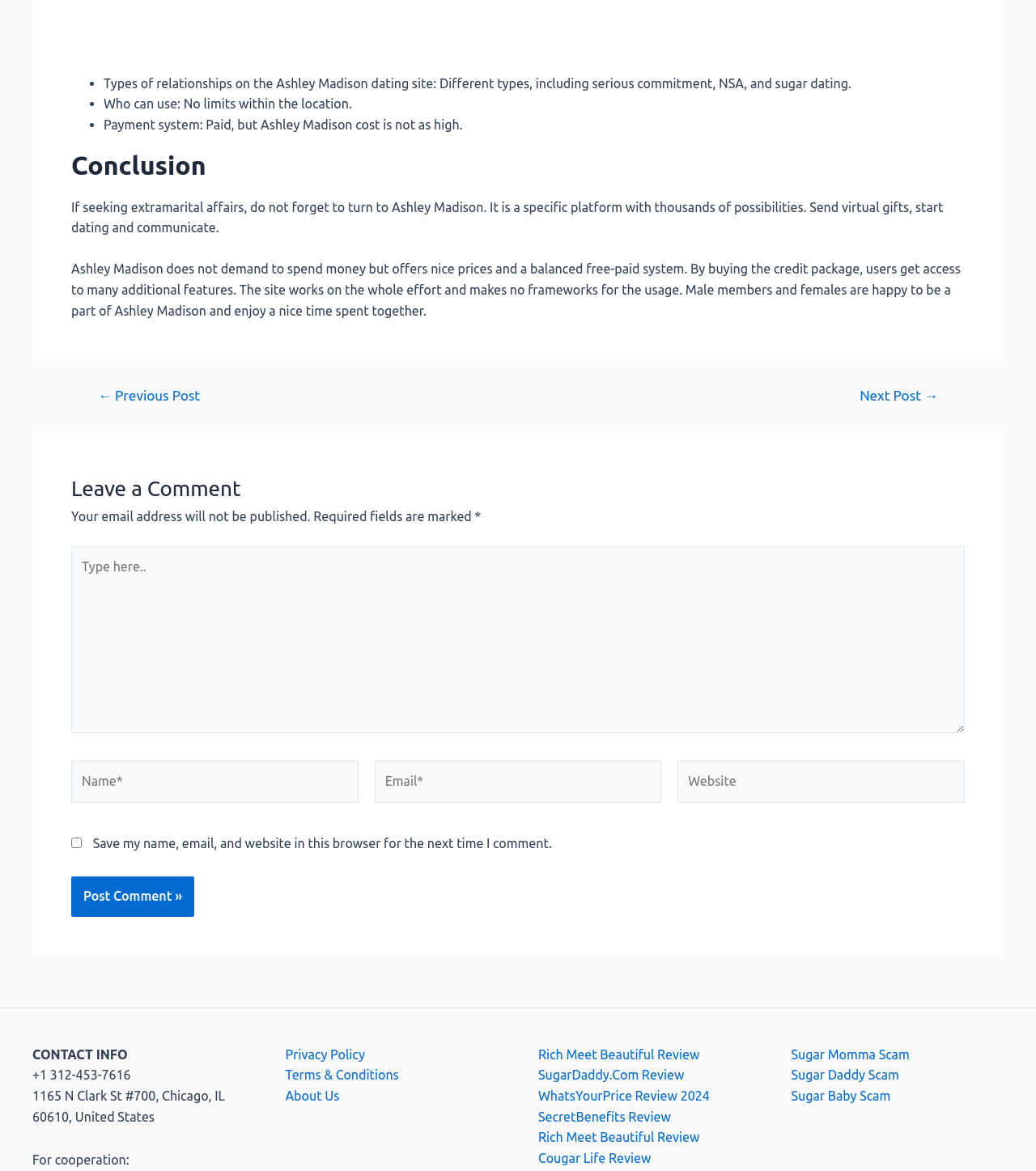Using the provided description: "Privacy Policy", find the bounding box coordinates of the corresponding UI element. The output should be four float numbers between 0 and 1, in the format [left, top, right, bottom].

[0.275, 0.894, 0.352, 0.907]